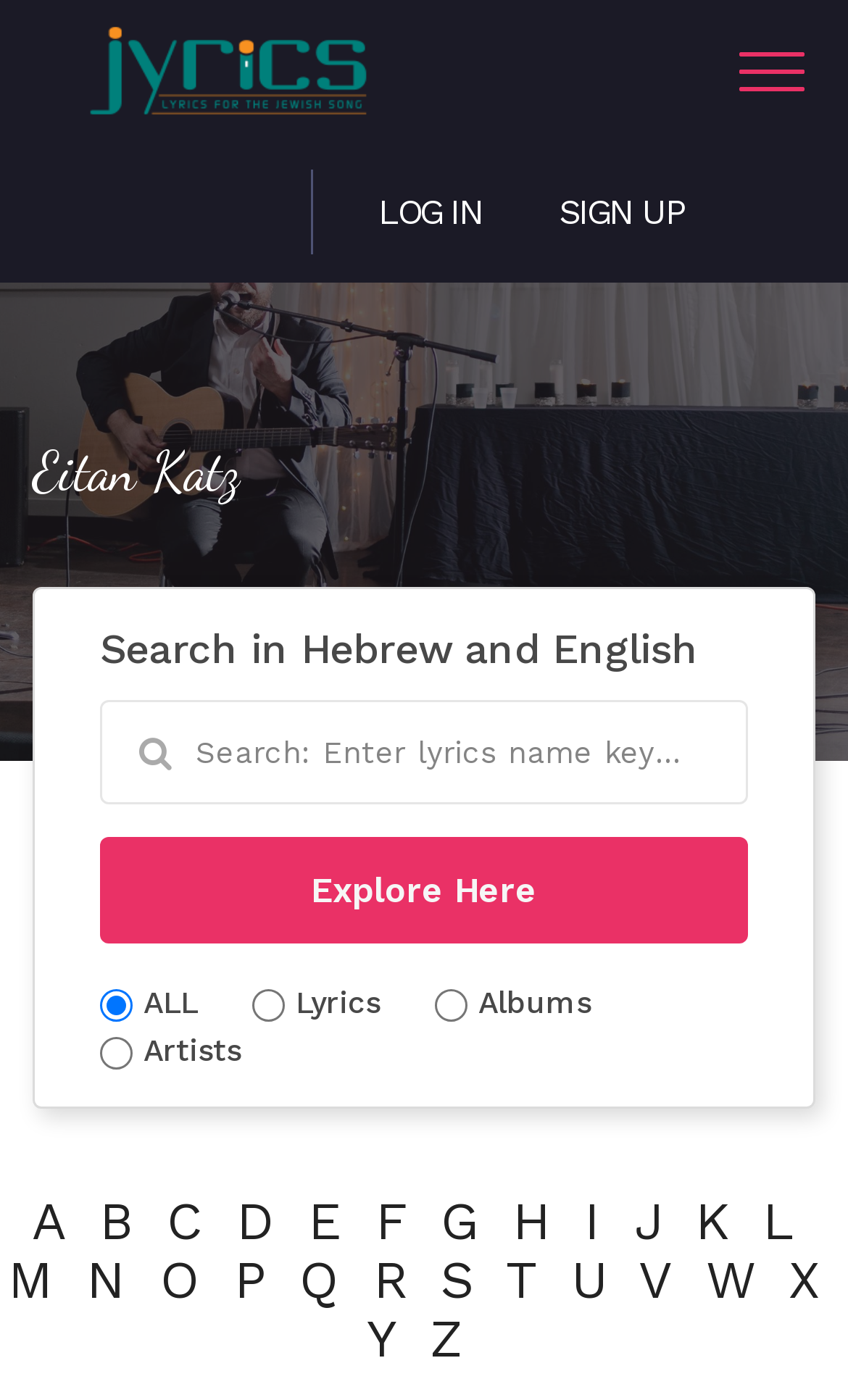What is the login status of the user?
Use the image to answer the question with a single word or phrase.

Not logged in